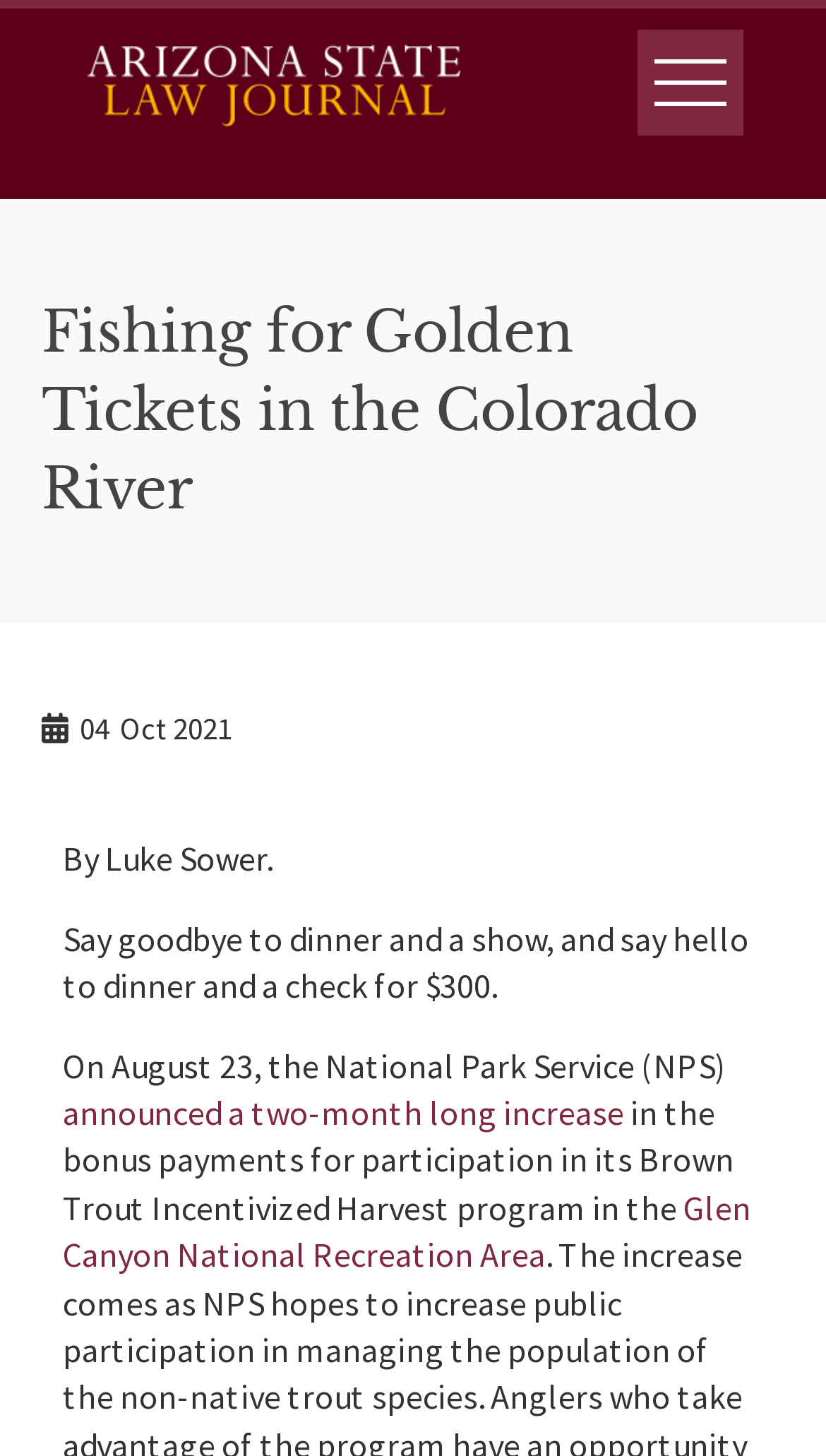Given the element description: "July 2022", predict the bounding box coordinates of the UI element it refers to, using four float numbers between 0 and 1, i.e., [left, top, right, bottom].

None